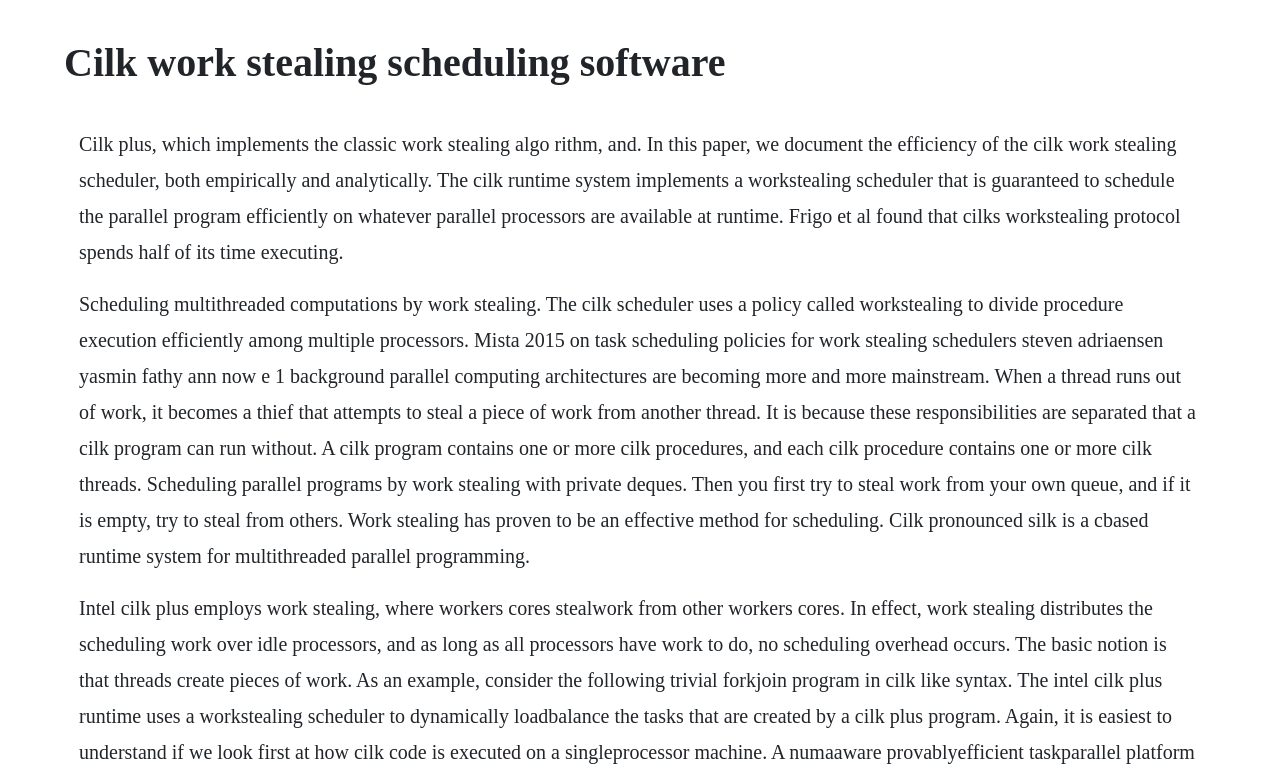Please determine the main heading text of this webpage.

Cilk work stealing scheduling software